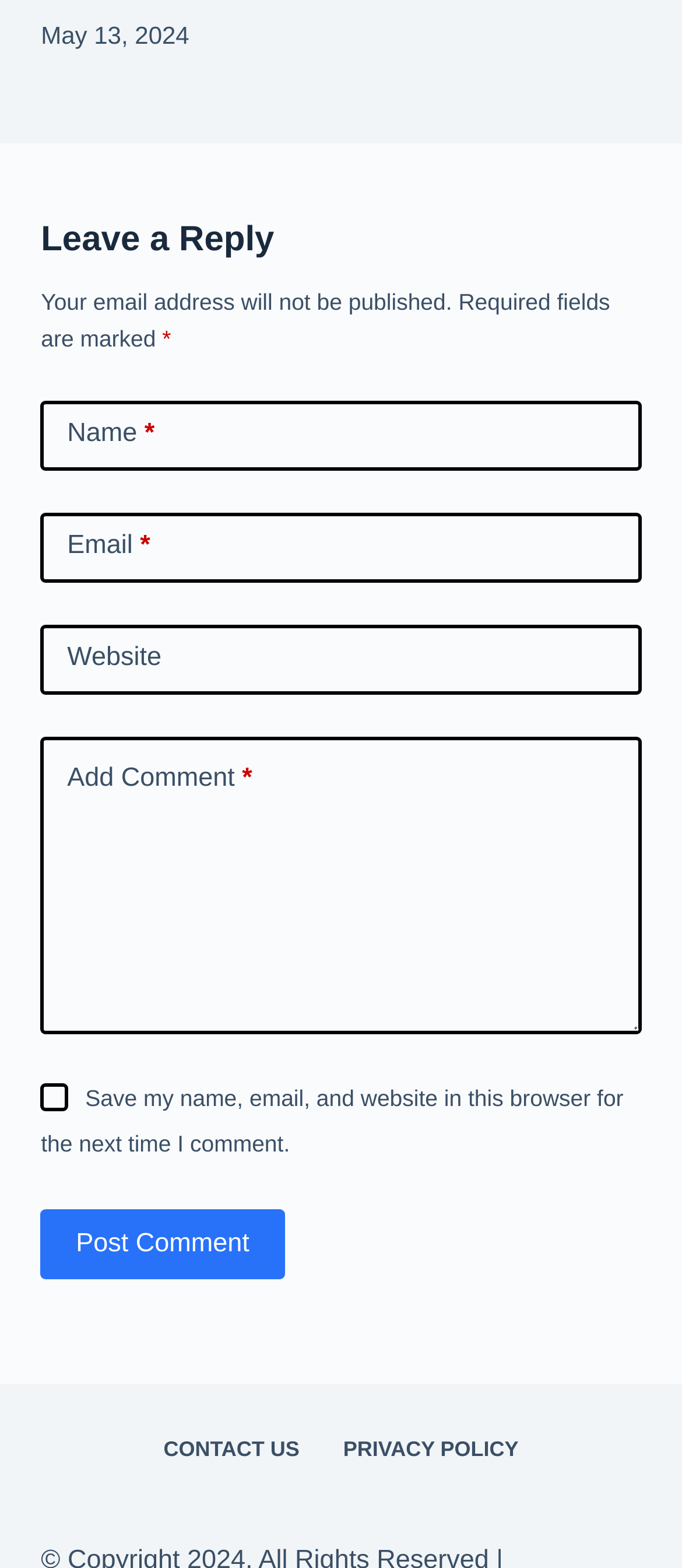What is the label of the last text box?
Look at the screenshot and provide an in-depth answer.

The last text box is located at the bottom of the comment form and has a label 'Add Comment'. This text box is required, as indicated by the asterisk symbol (*) next to its label.